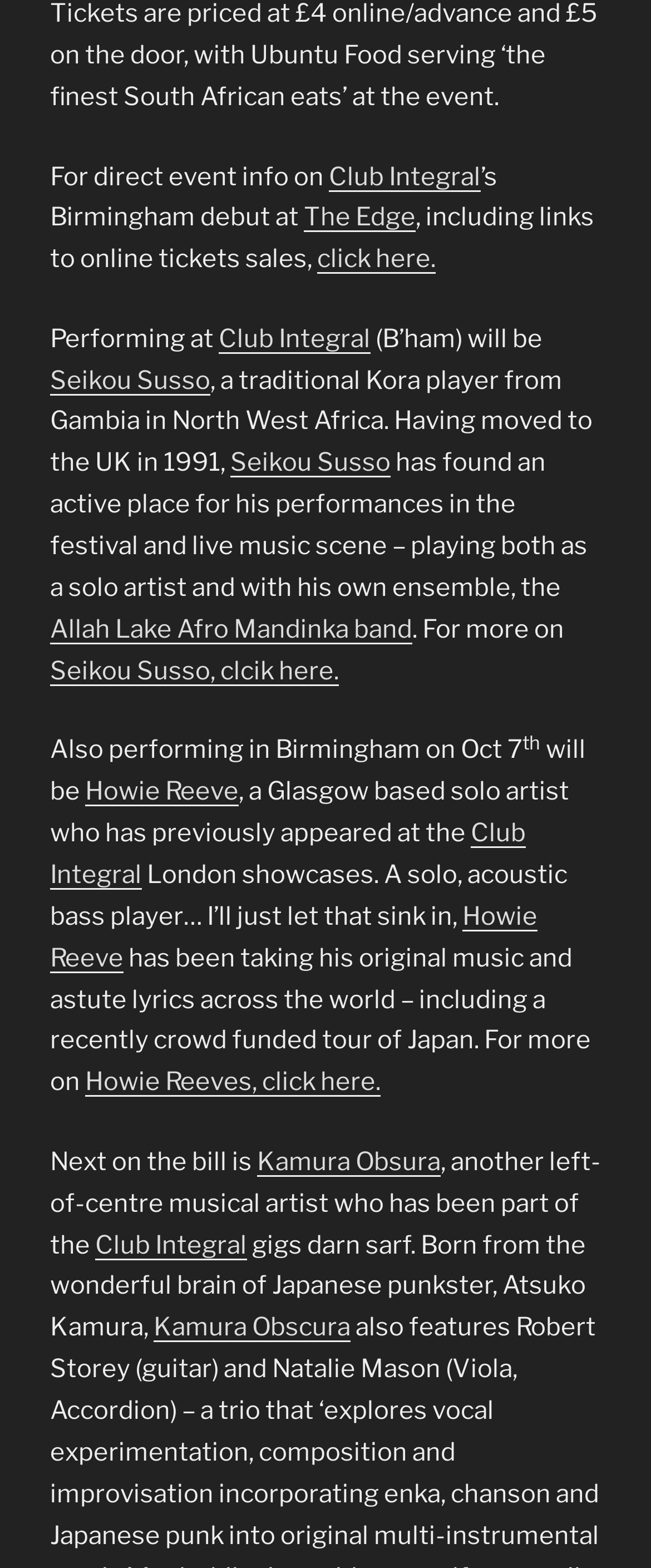Using the given element description, provide the bounding box coordinates (top-left x, top-left y, bottom-right x, bottom-right y) for the corresponding UI element in the screenshot: Club Integral

[0.505, 0.105, 0.738, 0.124]